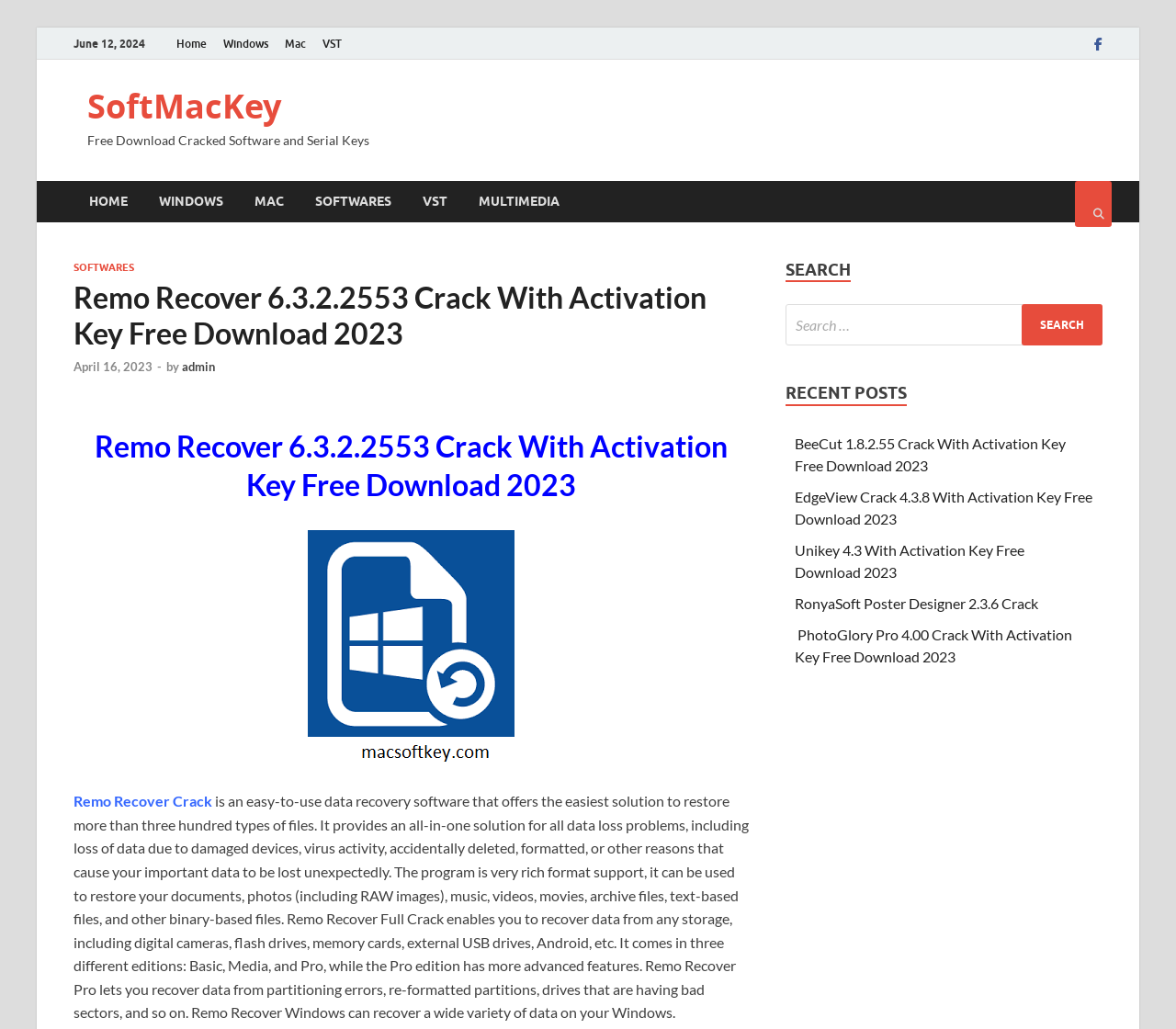Provide a brief response to the question using a single word or phrase: 
What types of storage devices can Remo Recover recover data from?

Various storage devices